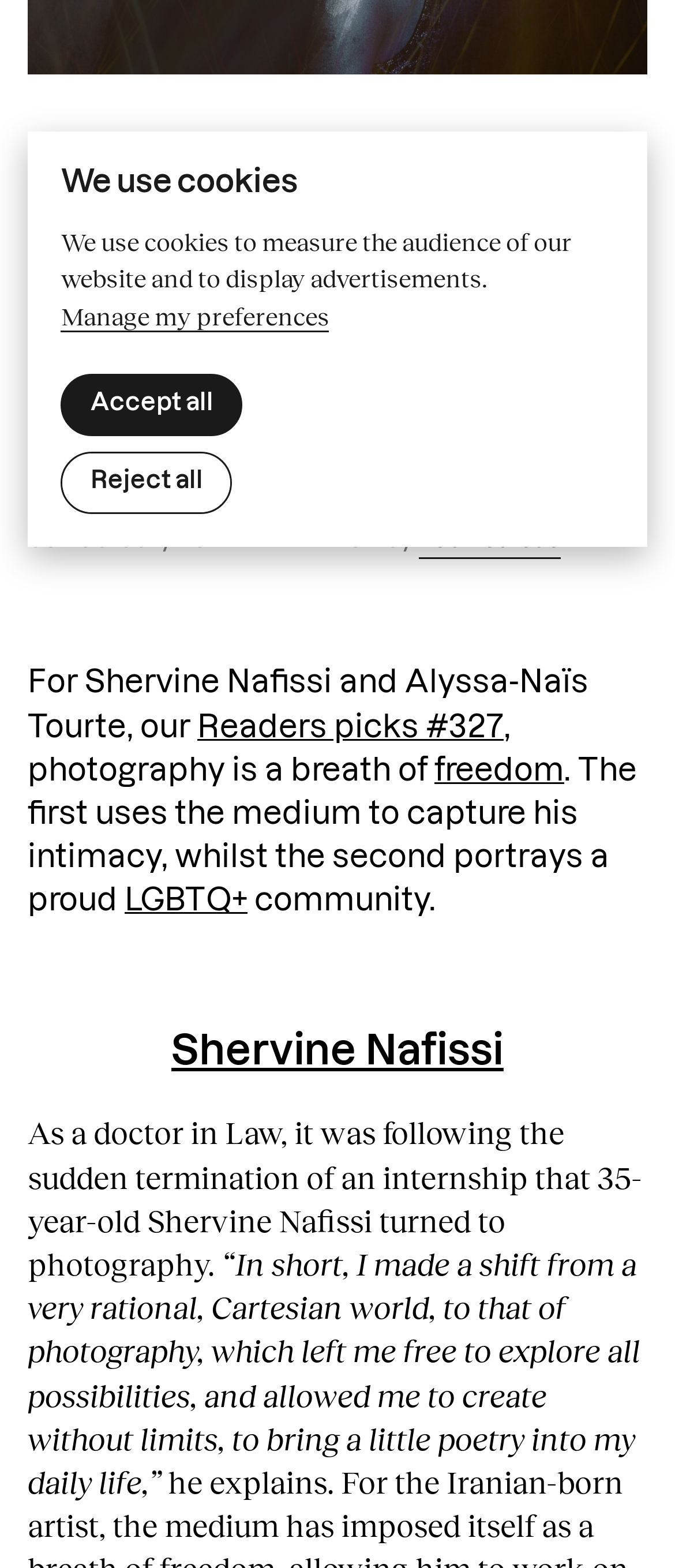Please determine the bounding box of the UI element that matches this description: Readers picks #327. The coordinates should be given as (top-left x, top-left y, bottom-right x, bottom-right y), with all values between 0 and 1.

[0.292, 0.453, 0.746, 0.473]